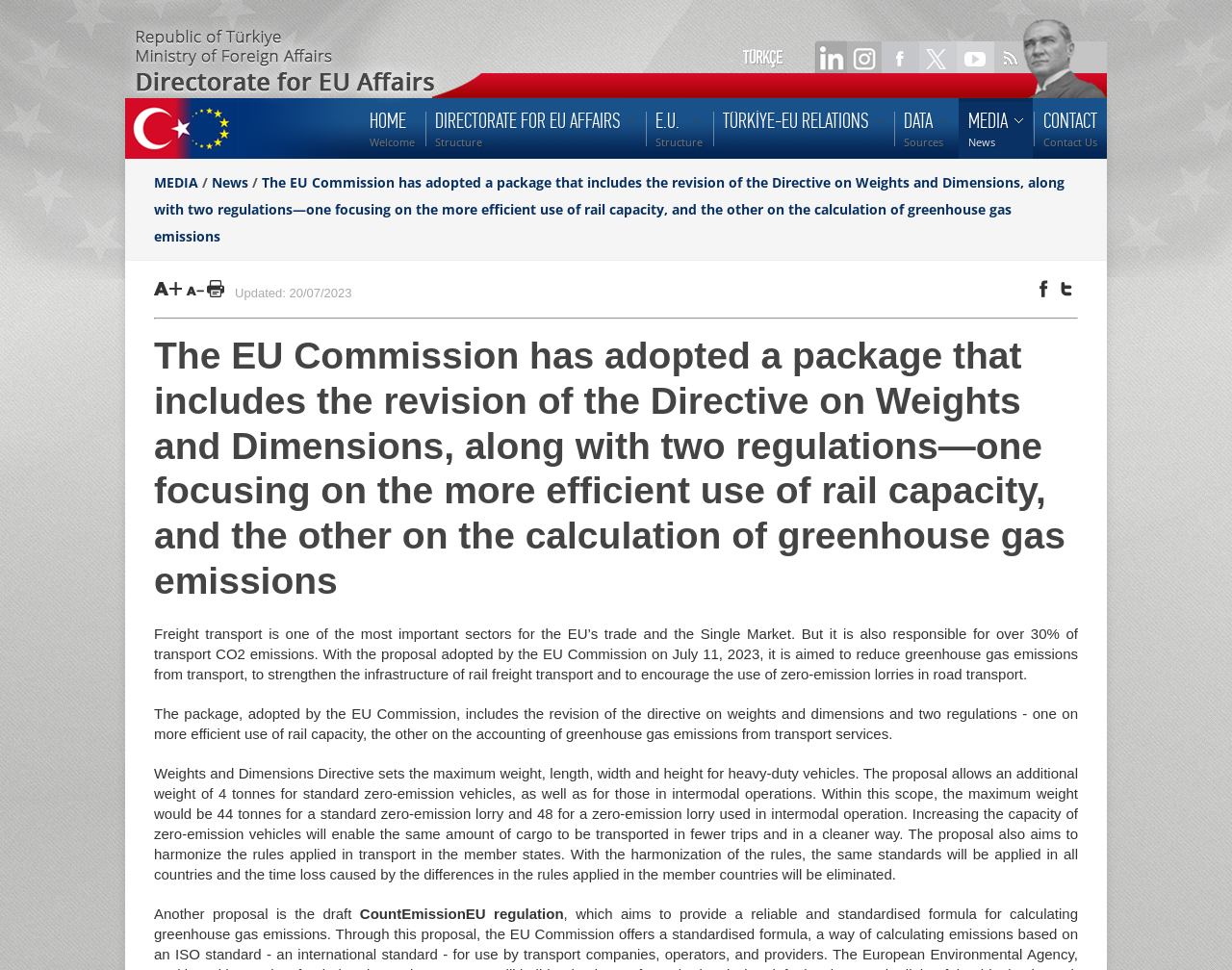Utilize the information from the image to answer the question in detail:
What is the focus of the EU Commission's package?

The EU Commission's package focuses on the revision of the Directive on Weights and Dimensions, along with two regulations, one focusing on the more efficient use of rail capacity and the other on the calculation of greenhouse gas emissions, as stated in the heading and the static text elements.